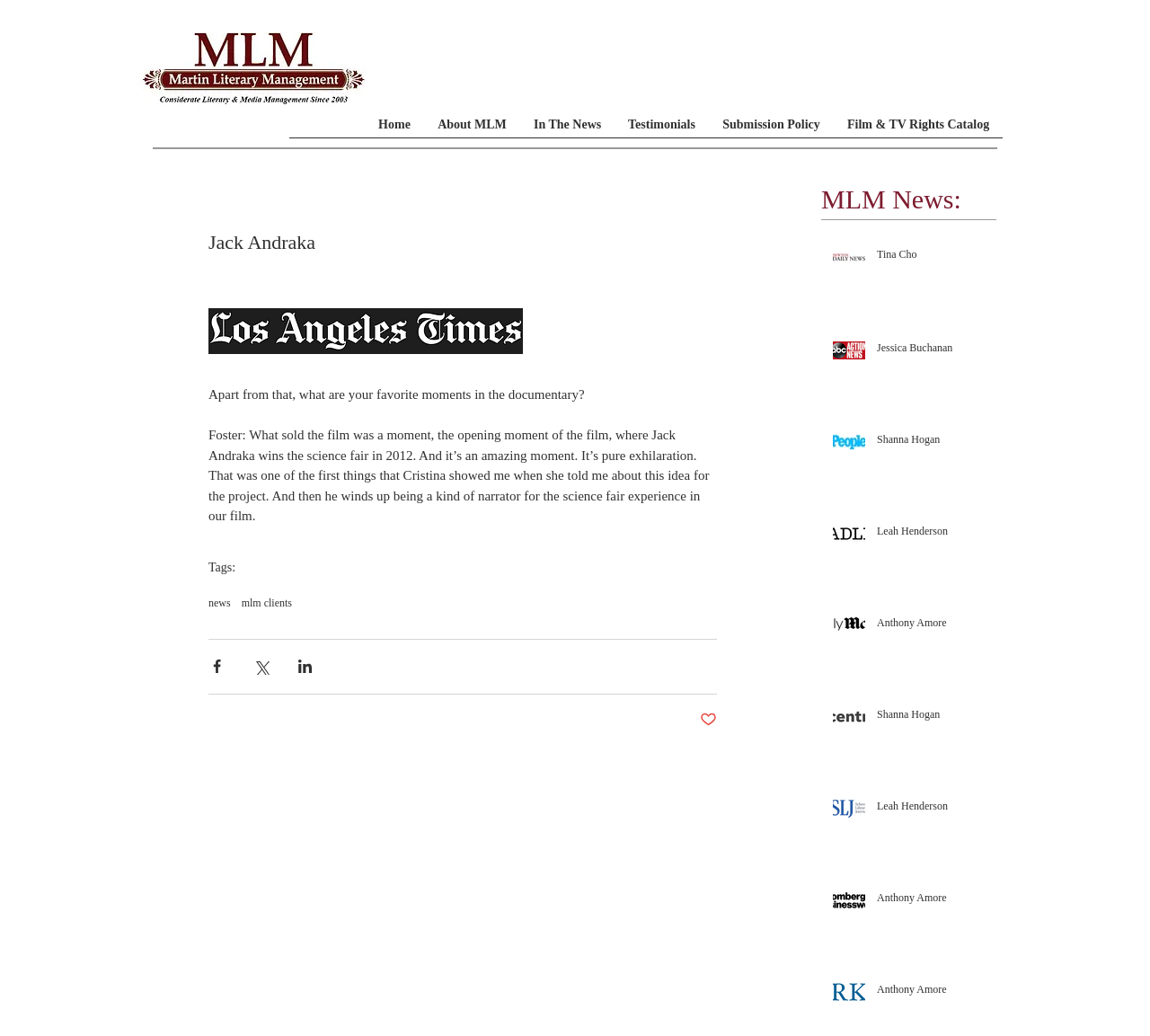Determine the bounding box coordinates of the clickable region to execute the instruction: "Search for something". The coordinates should be four float numbers between 0 and 1, denoted as [left, top, right, bottom].

None